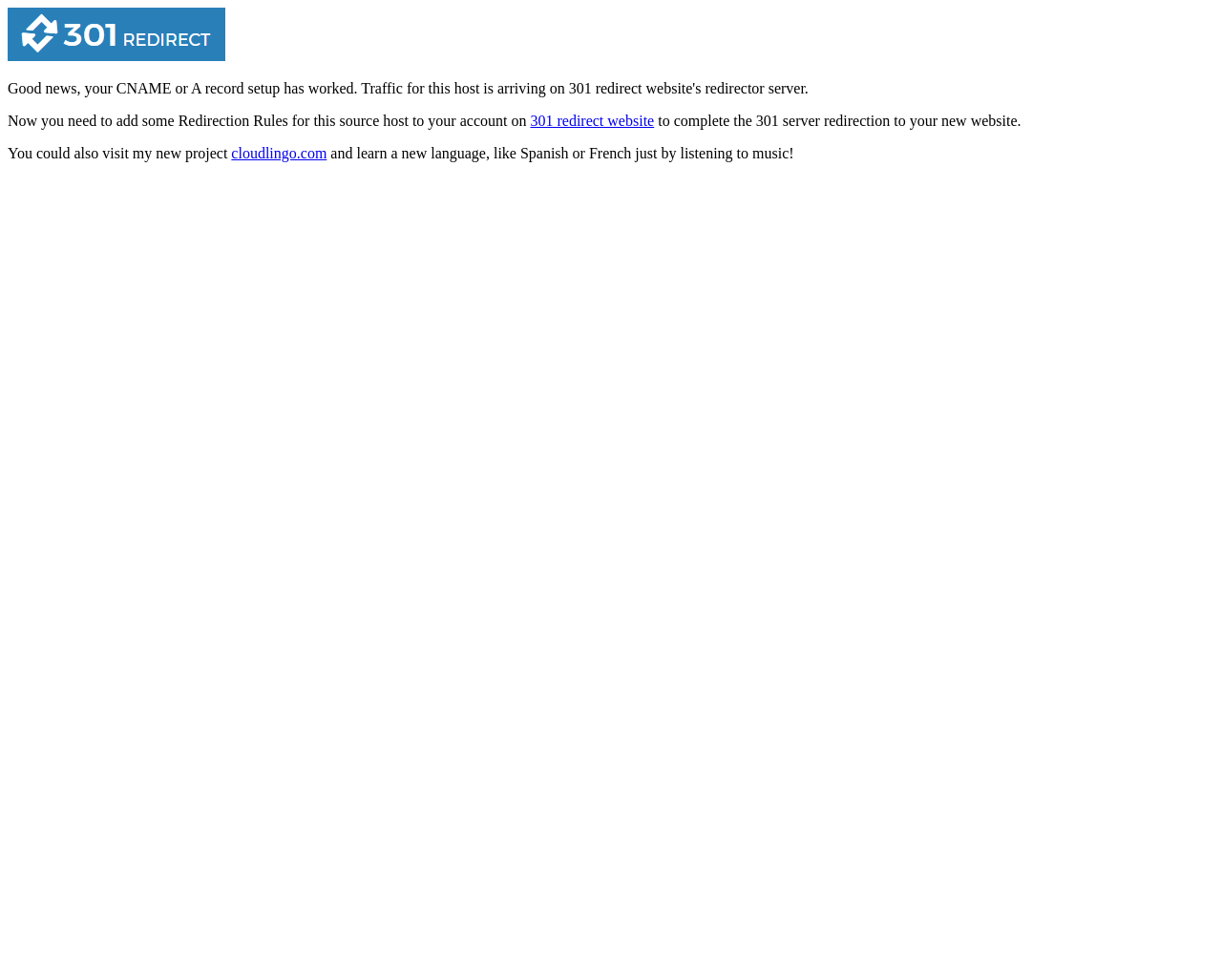What is the relationship between the current webpage and Cloudlingo?
Look at the screenshot and provide an in-depth answer.

The webpage mentions 'my new project' and provides a link to Cloudlingo, implying that the creator of the current webpage is also the creator of Cloudlingo, and Cloudlingo is their new project.